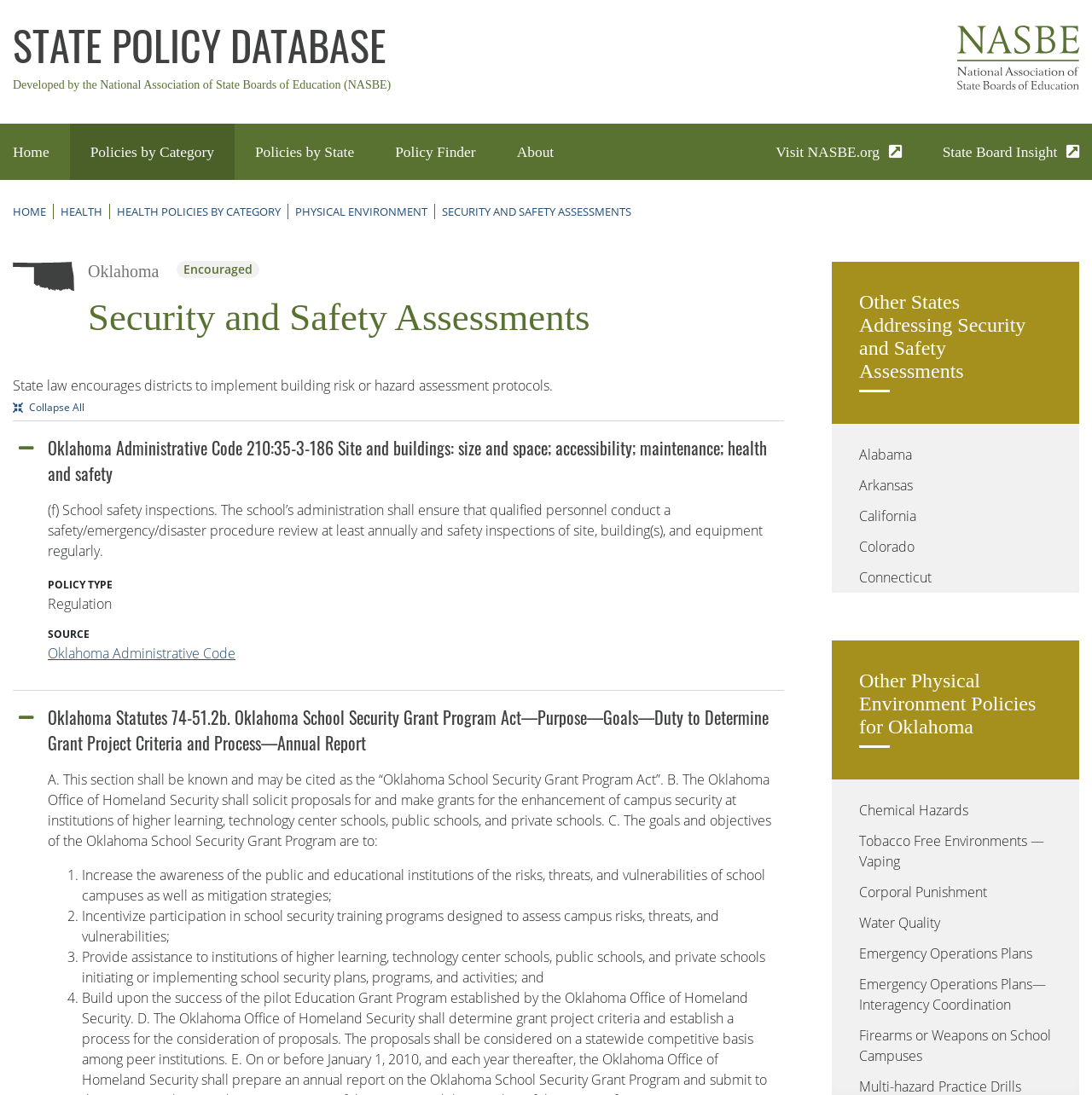Answer the question with a brief word or phrase:
What is the category of policies being addressed?

Security and Safety Assessments